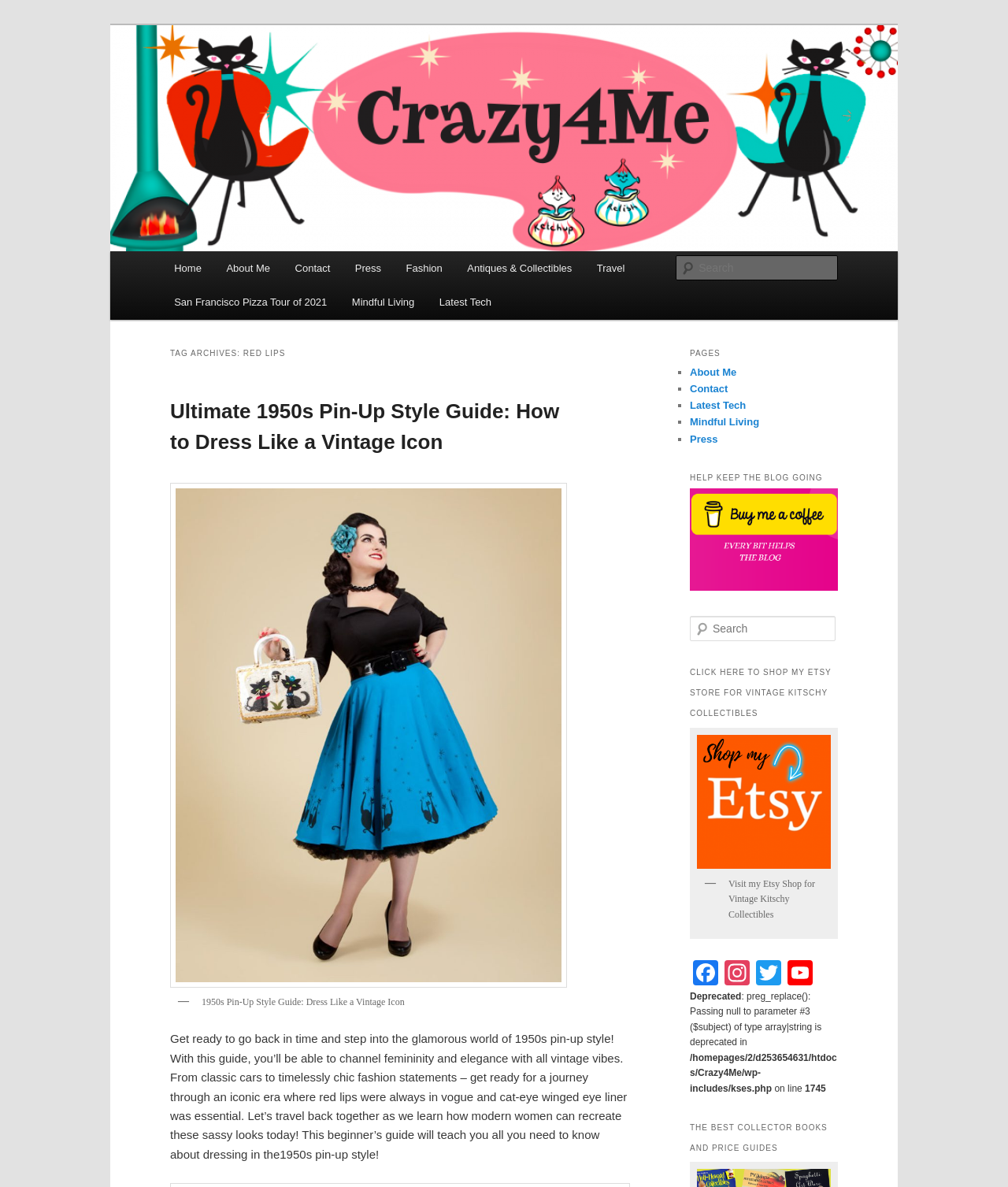Could you identify the text that serves as the heading for this webpage?

Crazy4Me – The Modern Bombshell Lifestyle by: Yasmina Greco